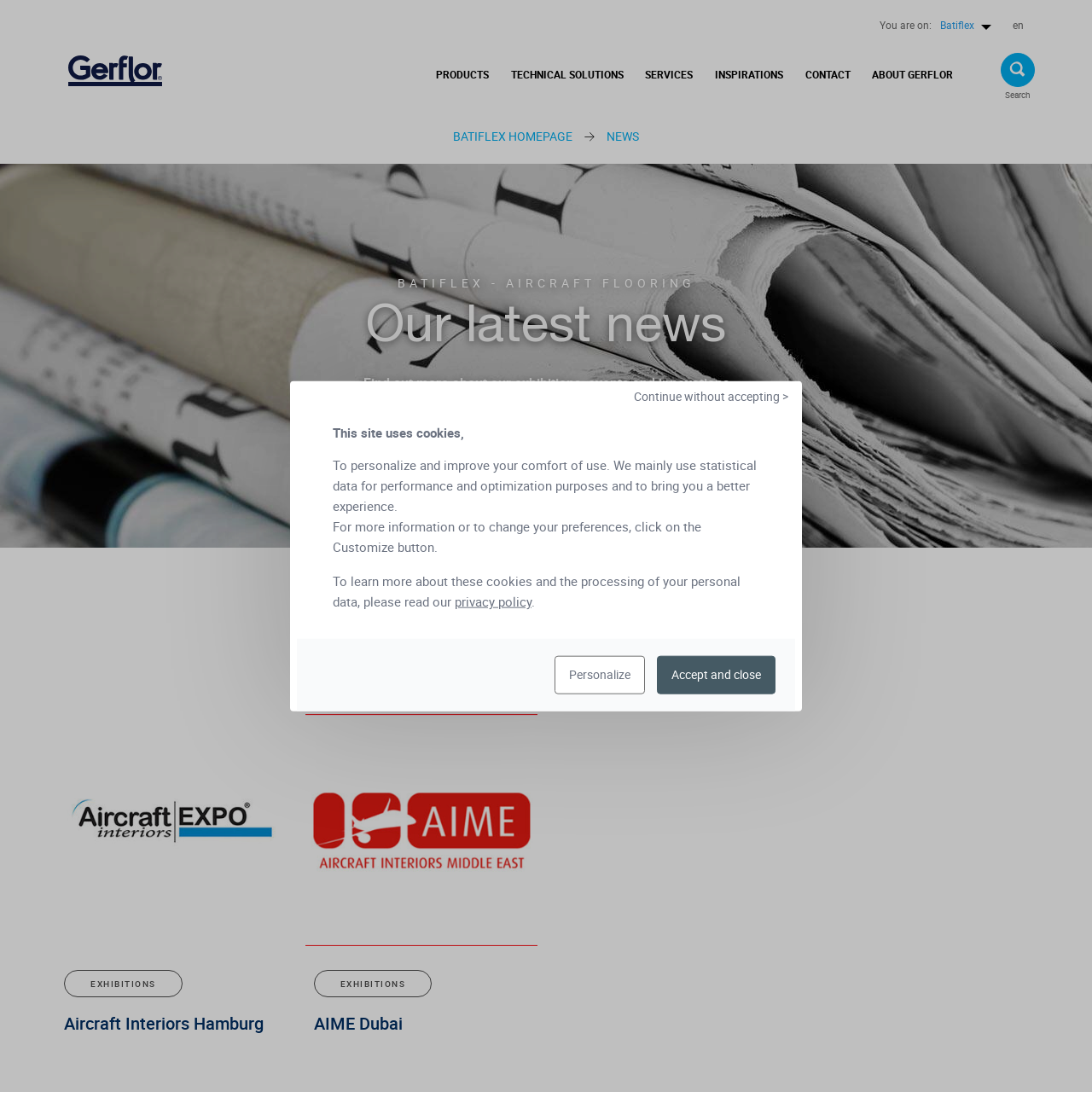Please find the bounding box coordinates of the element that must be clicked to perform the given instruction: "Click on the PRODUCTS link". The coordinates should be four float numbers from 0 to 1, i.e., [left, top, right, bottom].

[0.399, 0.033, 0.448, 0.102]